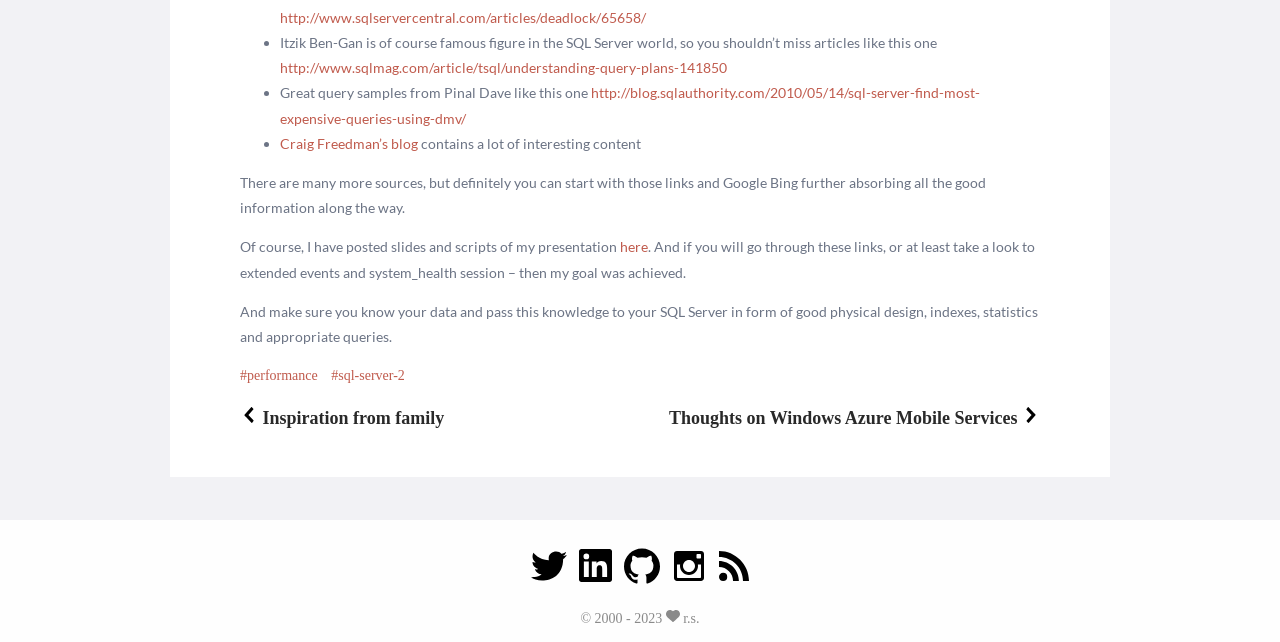Find the bounding box coordinates for the element described here: "http://www.sqlservercentral.com/articles/deadlock/65658/".

[0.219, 0.014, 0.505, 0.04]